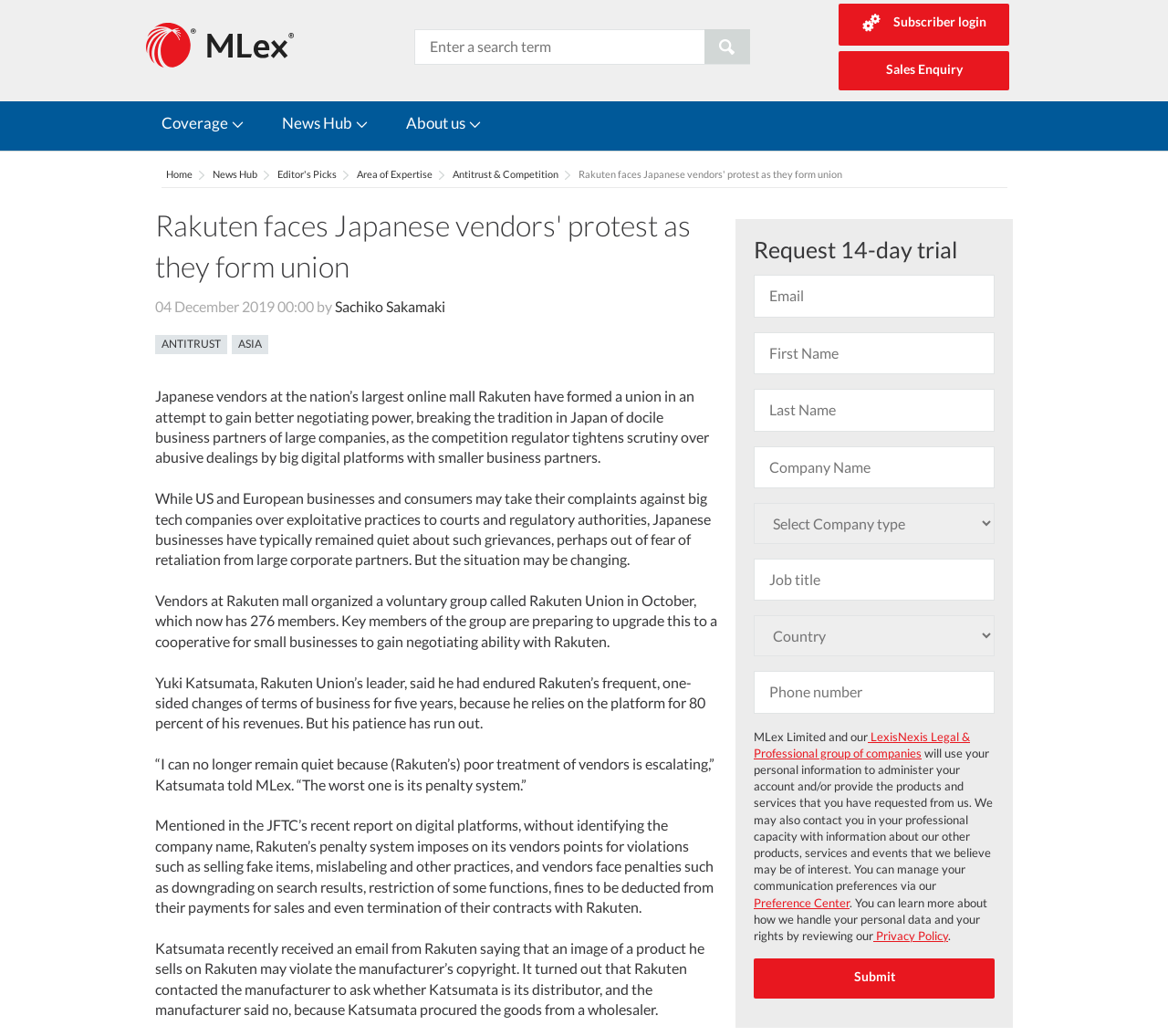Using the image as a reference, answer the following question in as much detail as possible:
What percentage of Yuki Katsumata's revenues come from Rakuten?

Yuki Katsumata, the leader of Rakuten Union, is quoted as saying that he relies on the platform for 80 percent of his revenues.